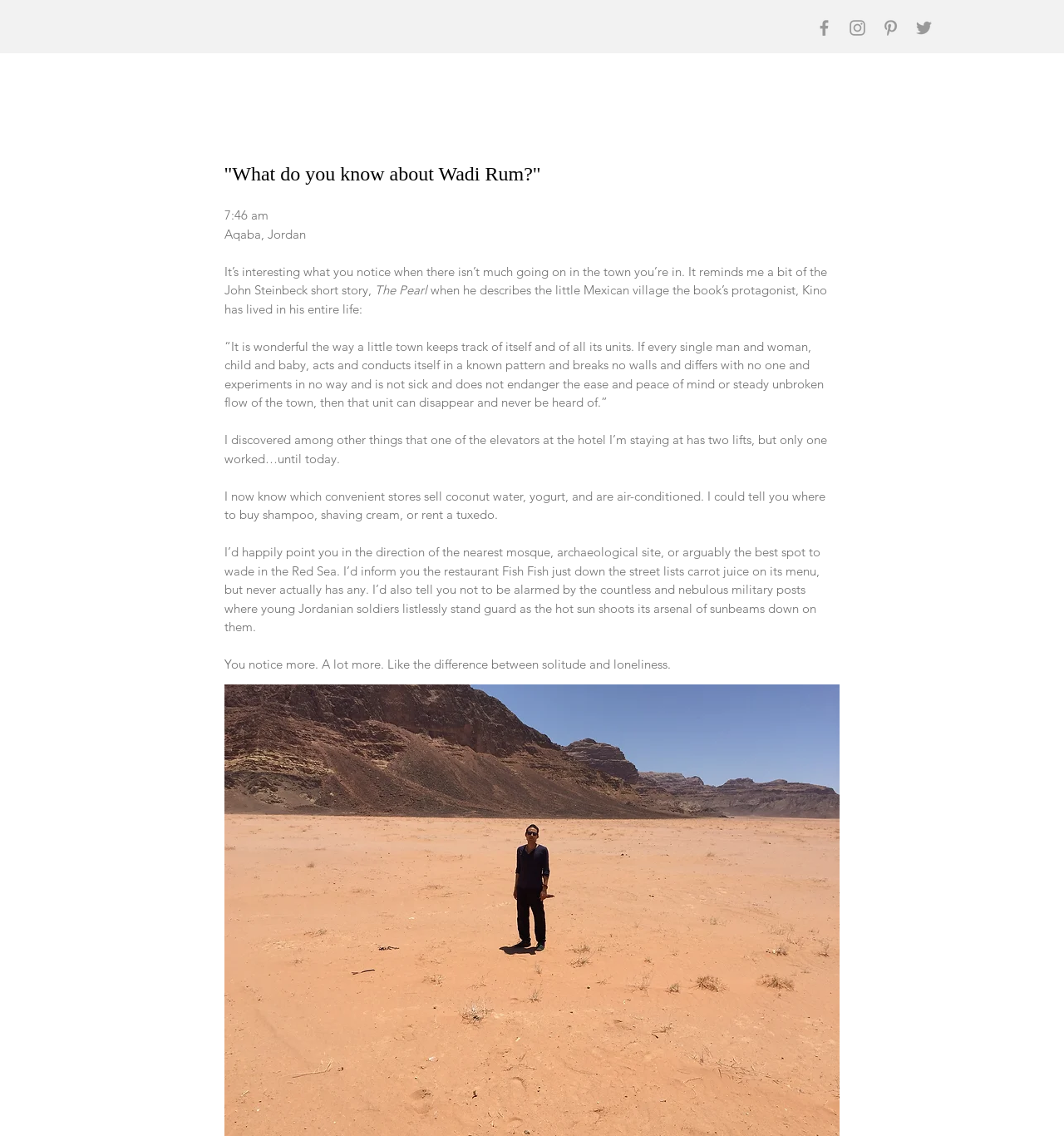Provide a brief response using a word or short phrase to this question:
What is the difference the author notices in the town?

Solitude and loneliness